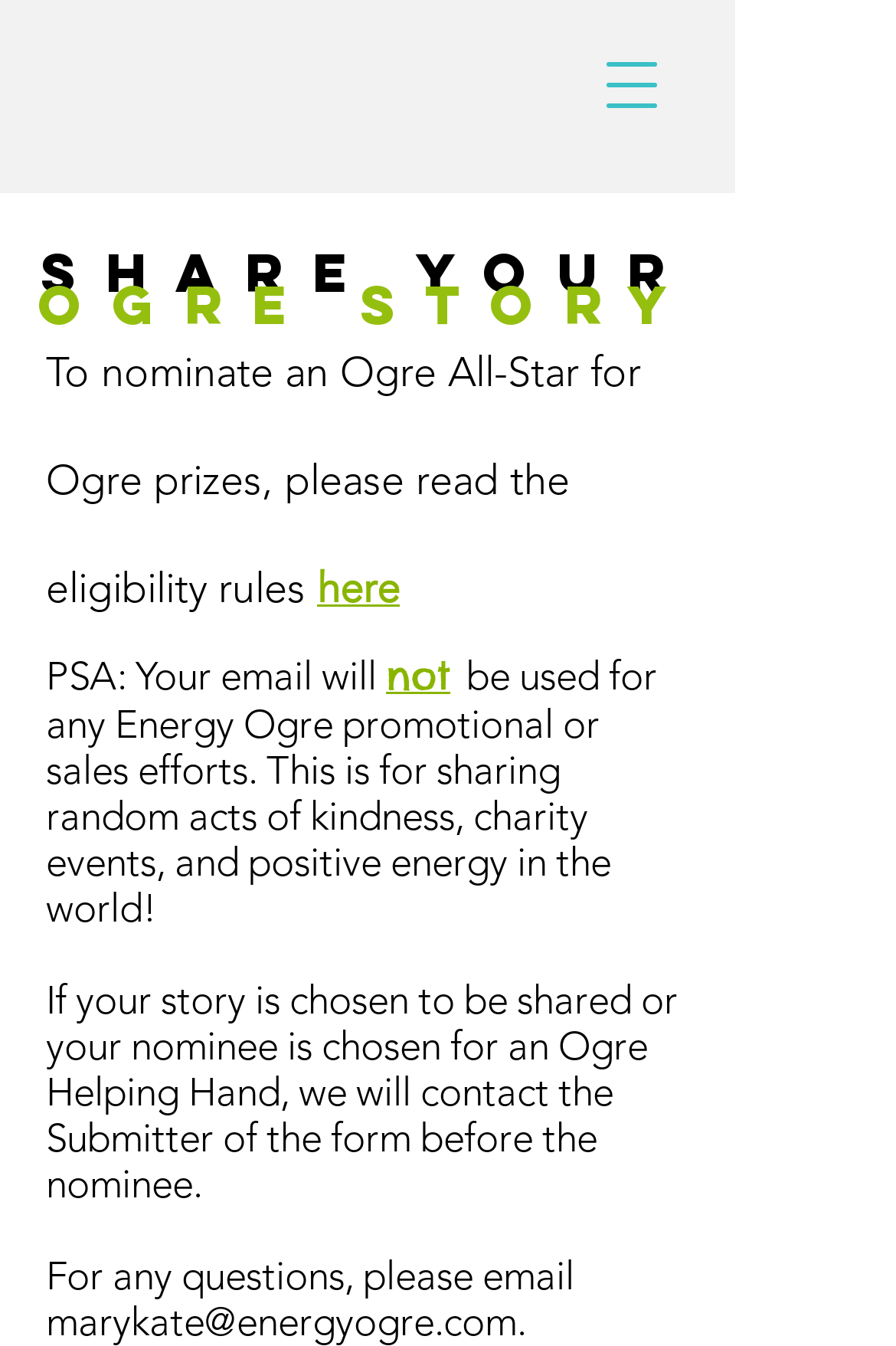Summarize the webpage with a detailed and informative caption.

The webpage is about nominating an Ogre, specifically for Team Ogre. At the top right corner, there is a button to open a navigation menu. Below this, there are two headings, "Share Your Ogre Story" and "Ogre Story", which are positioned side by side, taking up most of the width of the page.

Further down, there is a paragraph of text that starts with "PSA: Your email will not be used for any Energy Ogre promotional or sales efforts." This text is divided into four parts, with the first part being the main message, and the subsequent parts being shorter phrases or words. This paragraph is positioned on the left side of the page.

Below this paragraph, there is another block of text that explains the process of sharing stories and selecting nominees for Ogre Helping Hand. This text is also positioned on the left side of the page.

At the bottom of the page, there is a heading that explains the eligibility rules for nominating an Ogre All-Star for Ogre prizes. This heading is followed by a button labeled "here", which opens a dialog when clicked.

There is also a contact email address, marykate@energyogre.com, provided at the bottom of the page, in case of any questions.